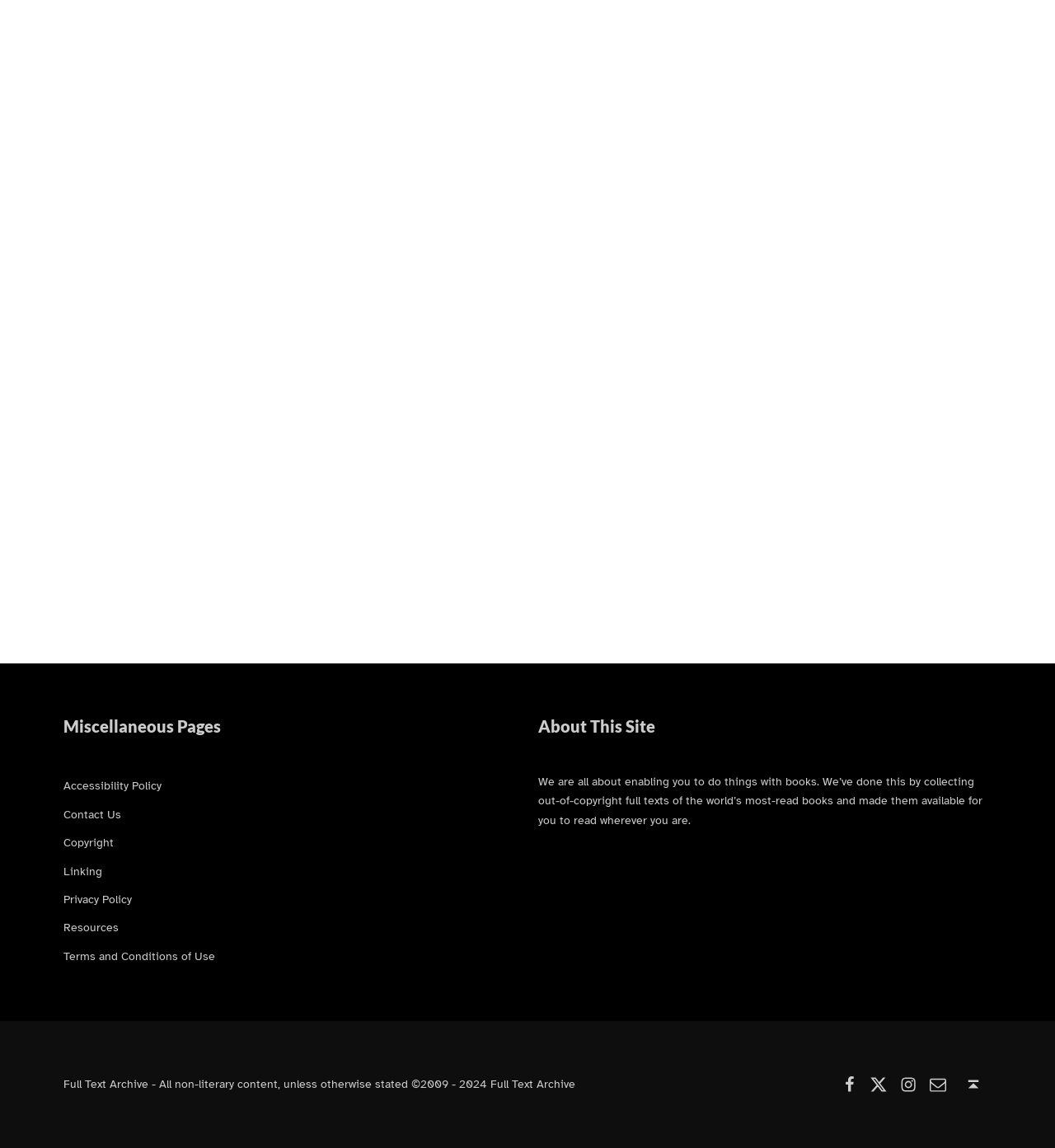Pinpoint the bounding box coordinates of the area that must be clicked to complete this instruction: "Read Urban Sketches by Bret Harte".

[0.231, 0.32, 0.392, 0.462]